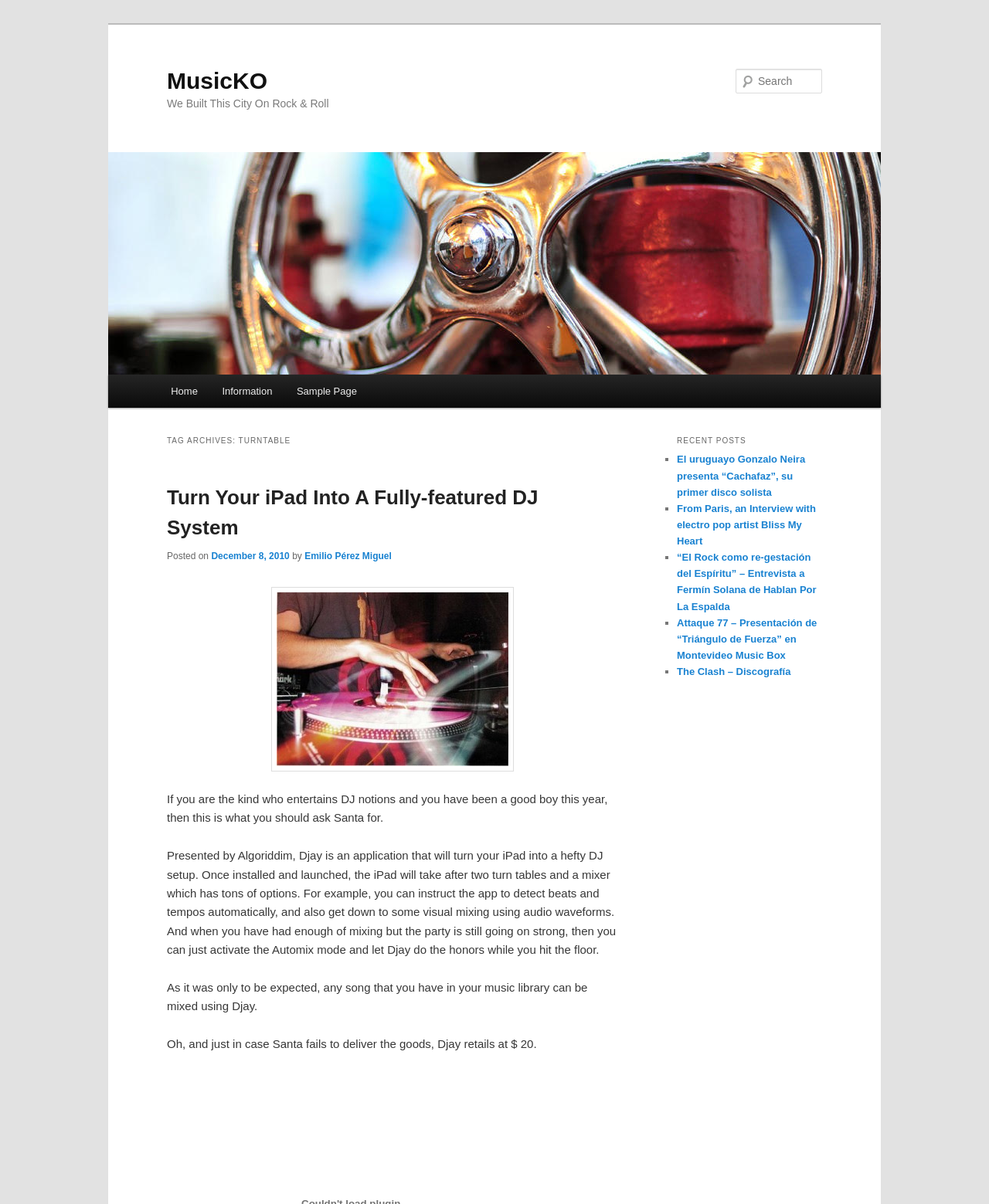Respond to the following question using a concise word or phrase: 
What is the date of the article about Djay?

December 8, 2010